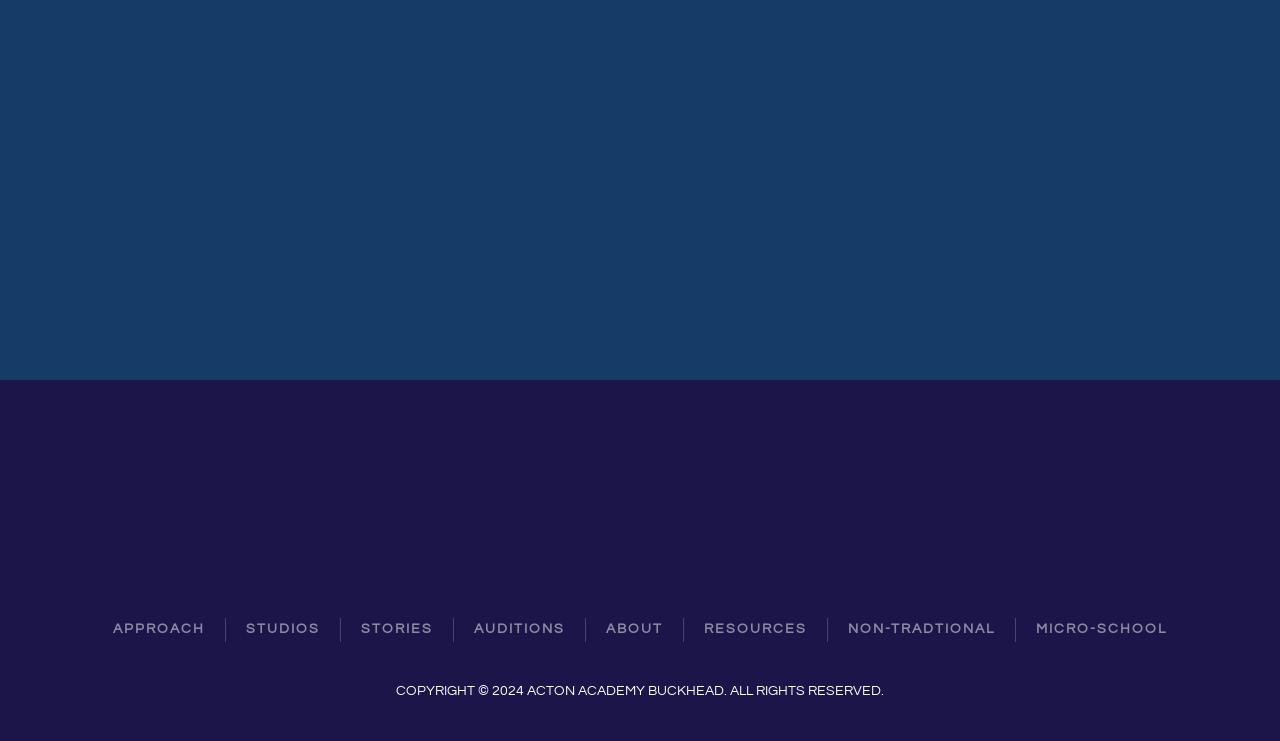What are the main sections of the website?
Analyze the image and provide a thorough answer to the question.

By analyzing the links at the top of the webpage, we can identify the main sections of the website, which include APPROACH, STUDIOS, STORIES, AUDITIONS, ABOUT, RESOURCES, NON-TRADITIONAL, and MICRO-SCHOOL.